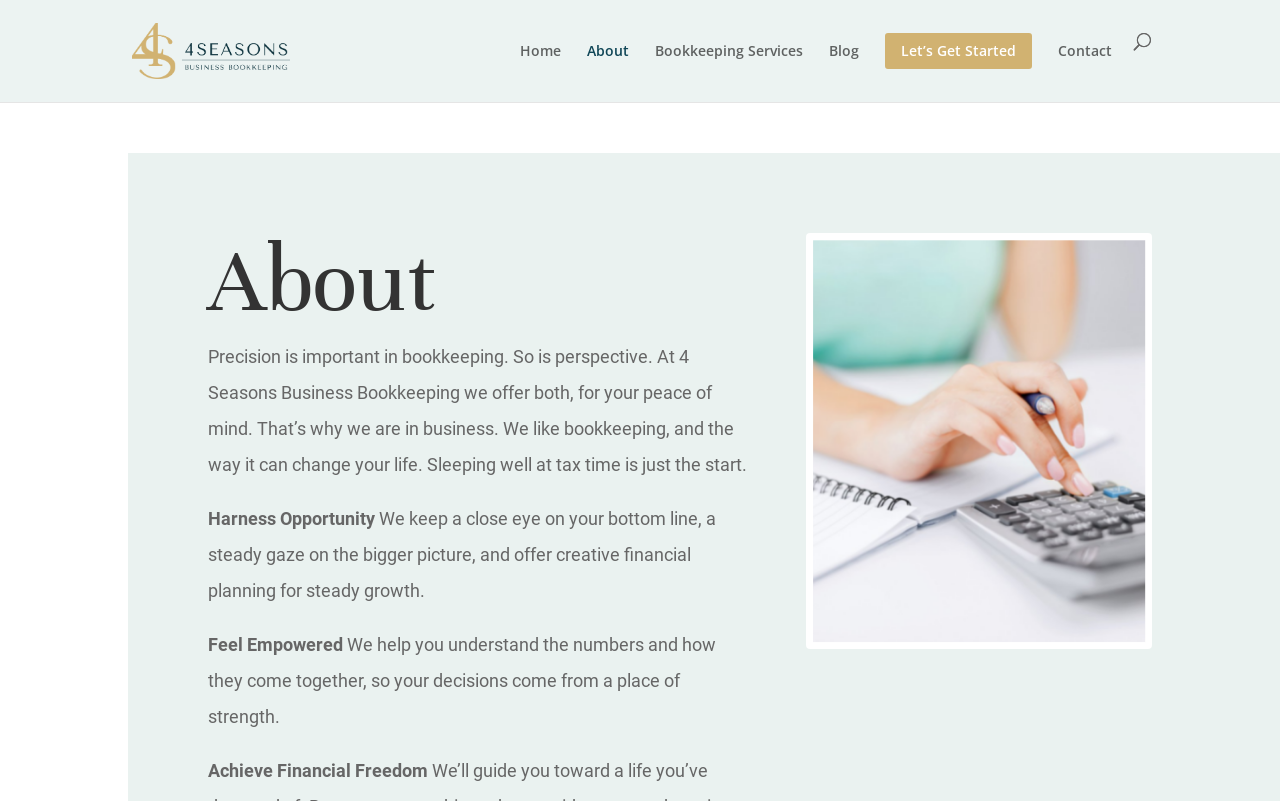Please identify the bounding box coordinates of the clickable element to fulfill the following instruction: "Search for something". The coordinates should be four float numbers between 0 and 1, i.e., [left, top, right, bottom].

[0.1, 0.0, 0.9, 0.001]